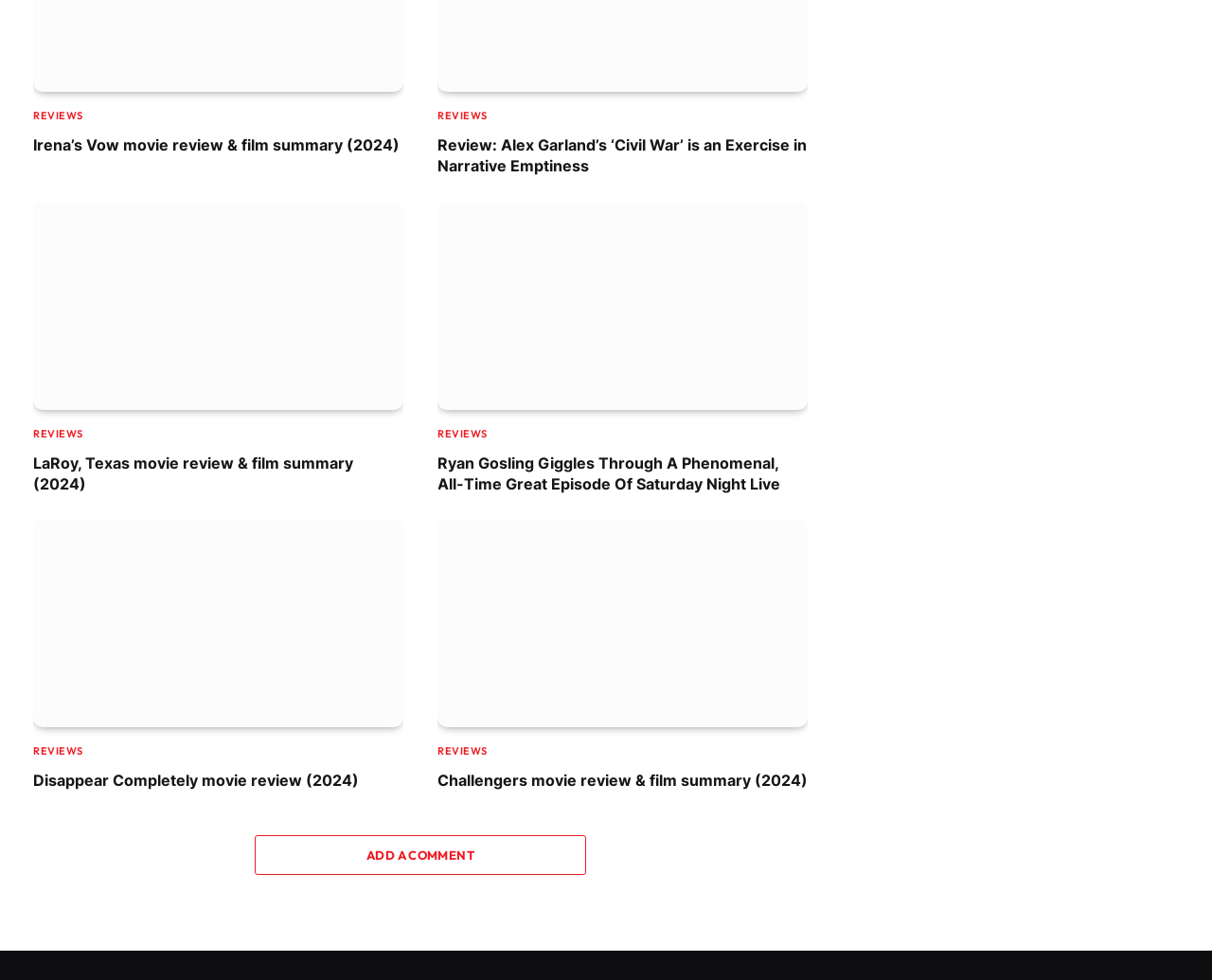Respond concisely with one word or phrase to the following query:
What is the title of the last movie review?

Challengers